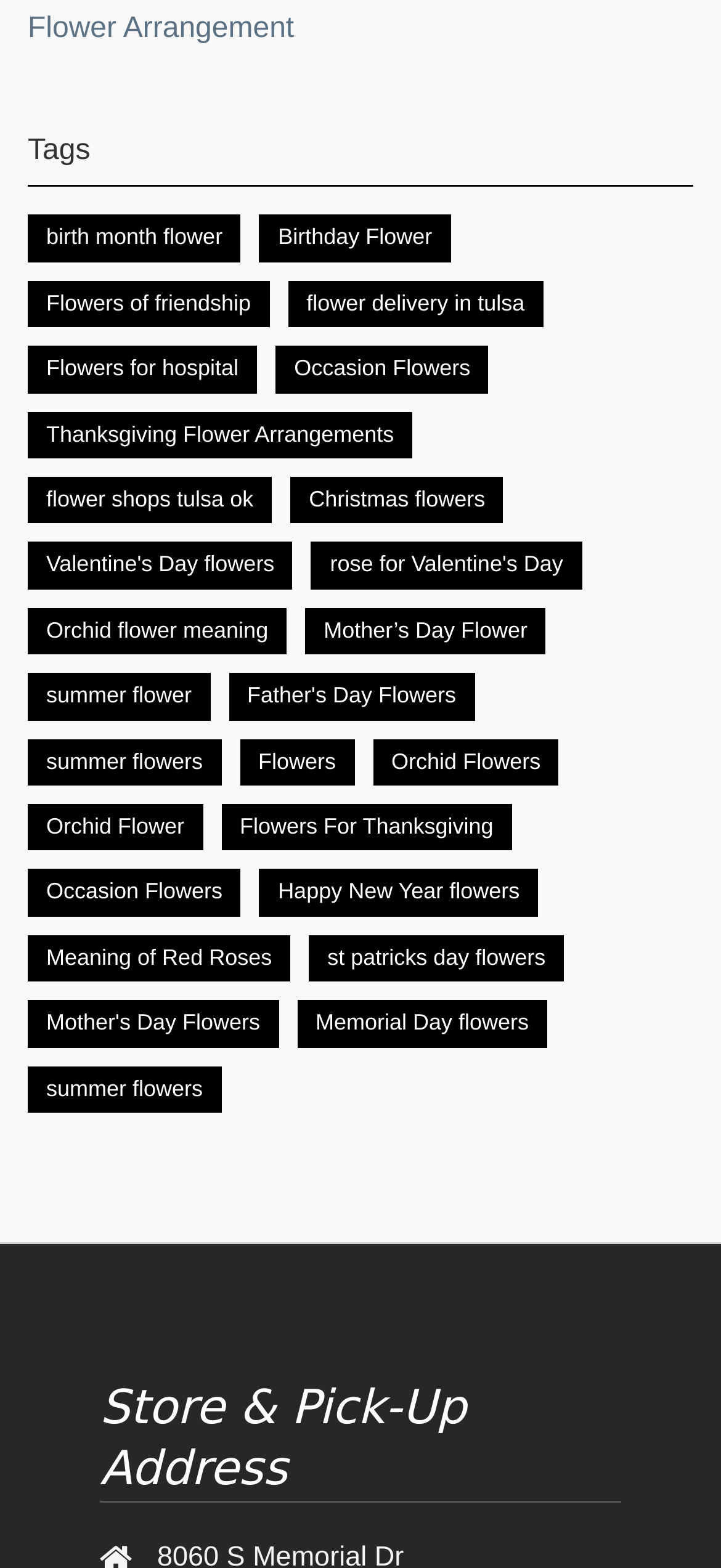What is the purpose of the 'Store & Pick-Up Address' section?
Please respond to the question with as much detail as possible.

The 'Store & Pick-Up Address' section is likely provided to inform customers of the physical store location where they can pick up their flower orders.